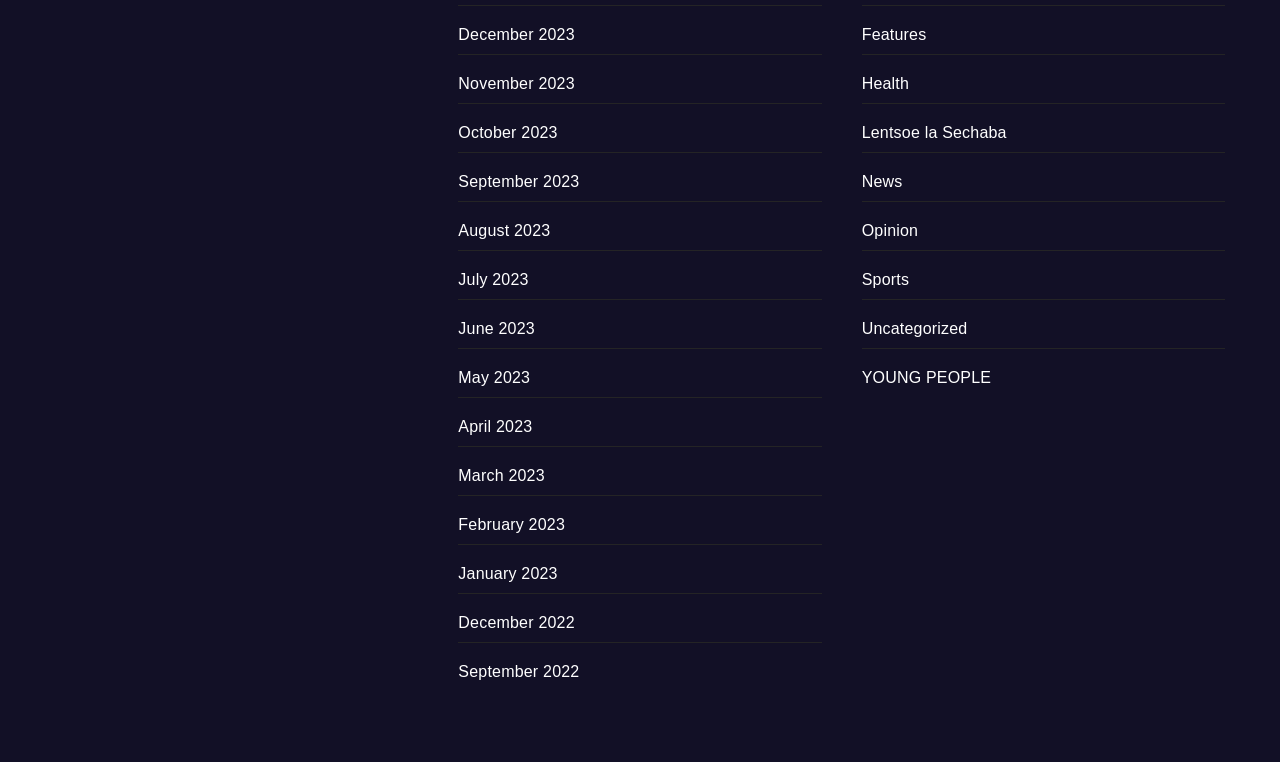Provide the bounding box coordinates of the HTML element described as: "December 2023". The bounding box coordinates should be four float numbers between 0 and 1, i.e., [left, top, right, bottom].

[0.358, 0.034, 0.449, 0.057]